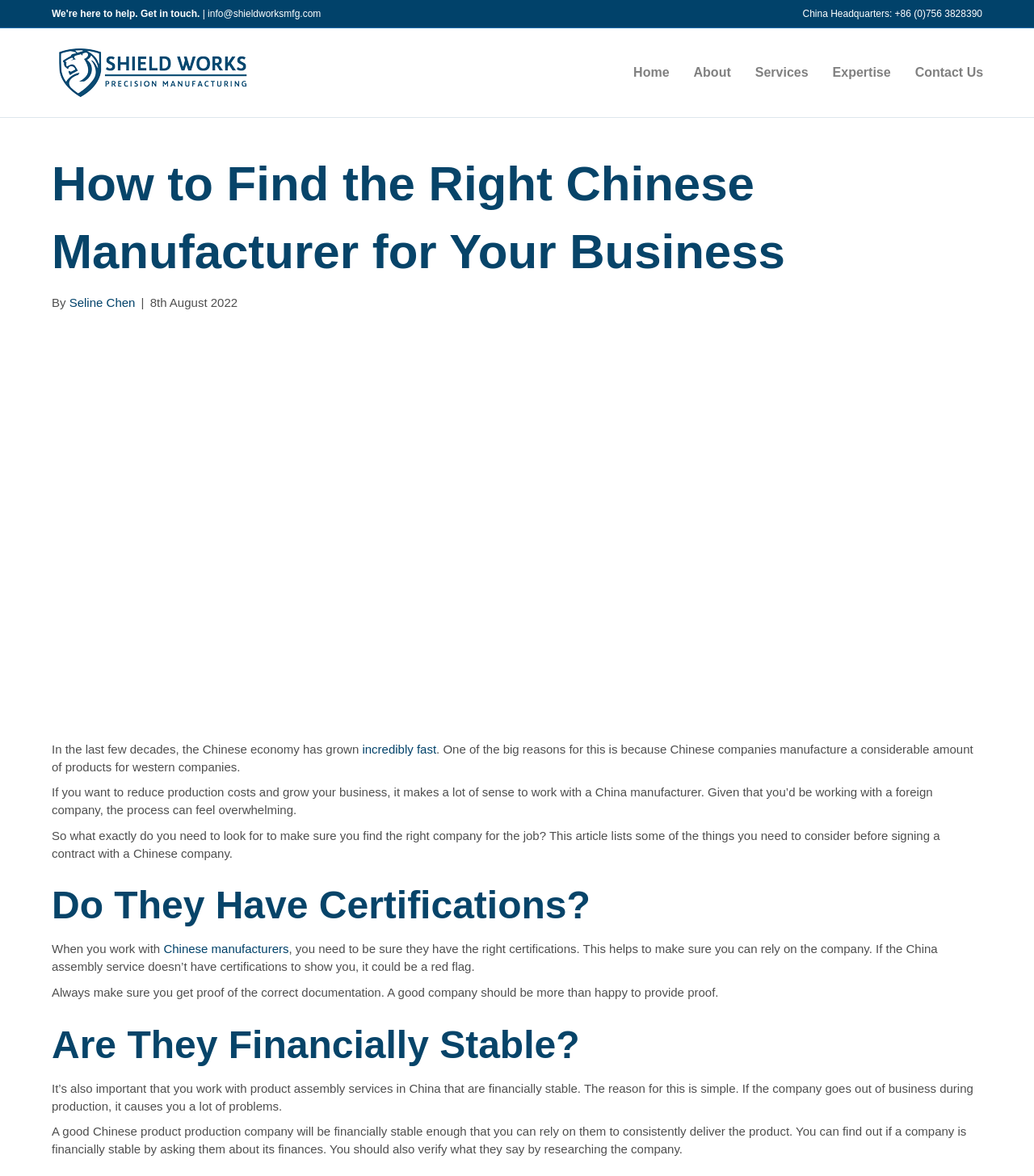Please provide a comprehensive response to the question based on the details in the image: What is the contact email address of the company?

The contact email address of the company is info@shieldworksmfg.com, as indicated by the text '| info@shieldworksmfg.com' at the top of the webpage, which suggests that this is the email address to contact the company.